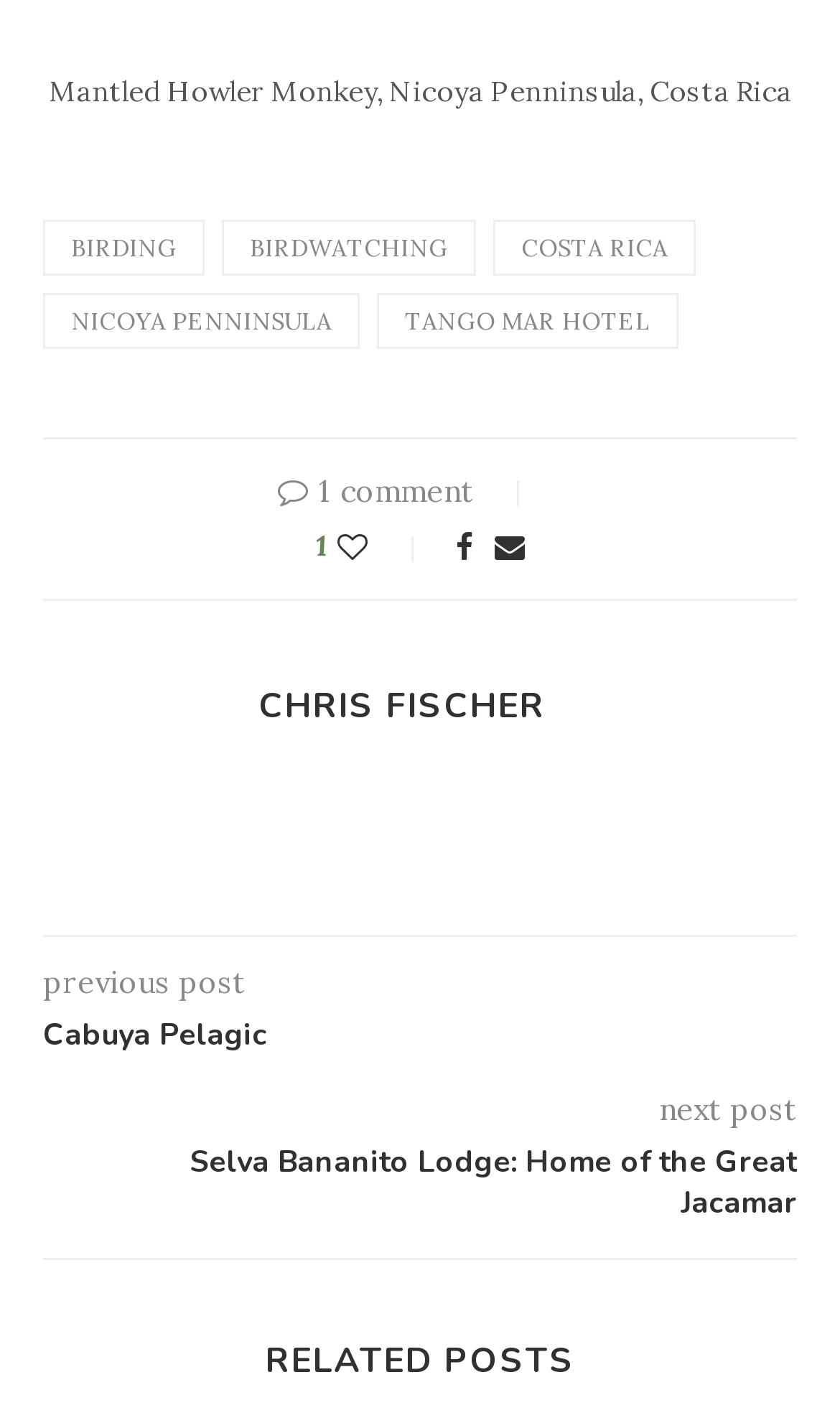How many links are in the top navigation?
Using the information from the image, give a concise answer in one word or a short phrase.

4